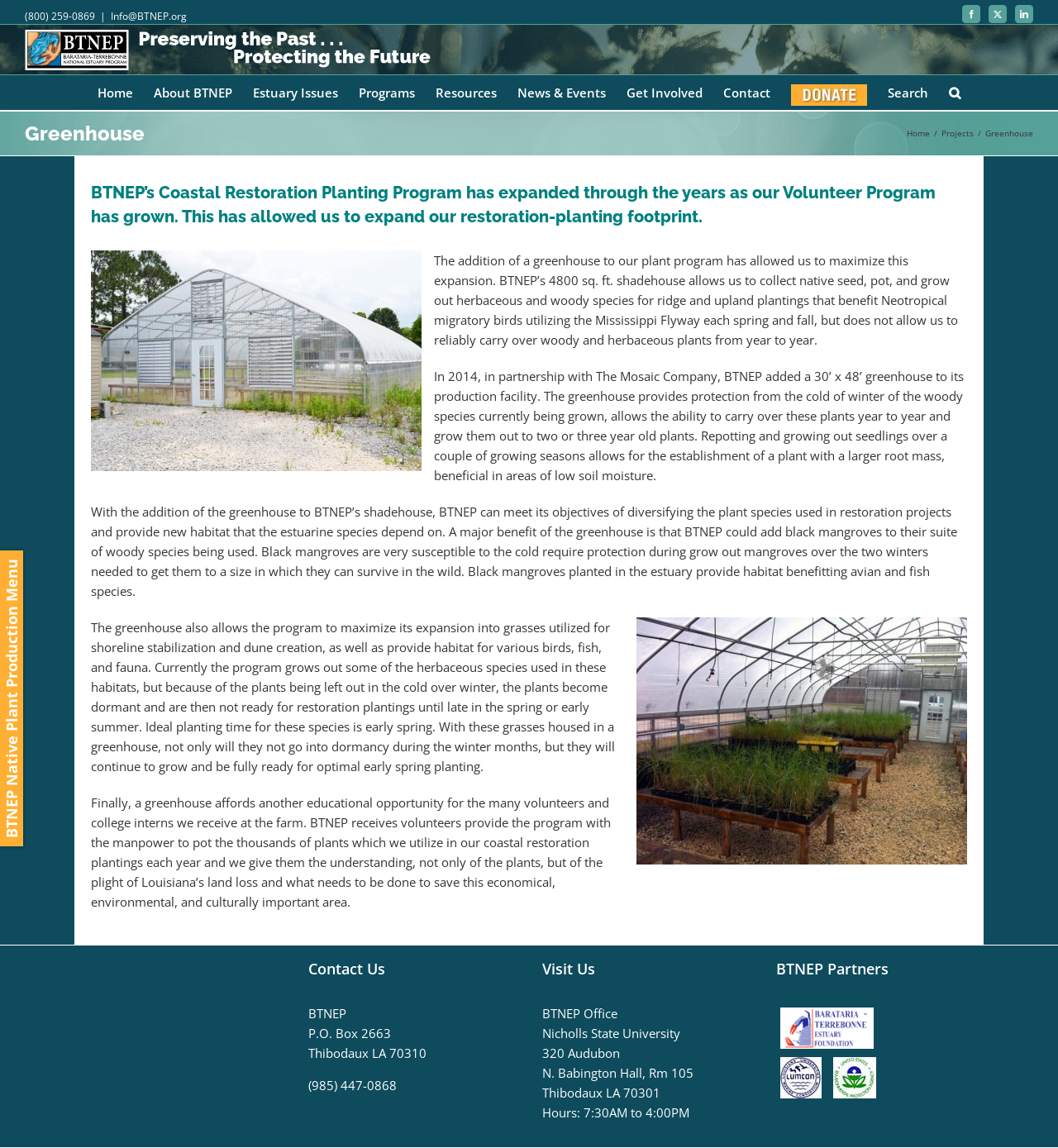Please predict the bounding box coordinates (top-left x, top-left y, bottom-right x, bottom-right y) for the UI element in the screenshot that fits the description: Facebook

[0.909, 0.004, 0.927, 0.02]